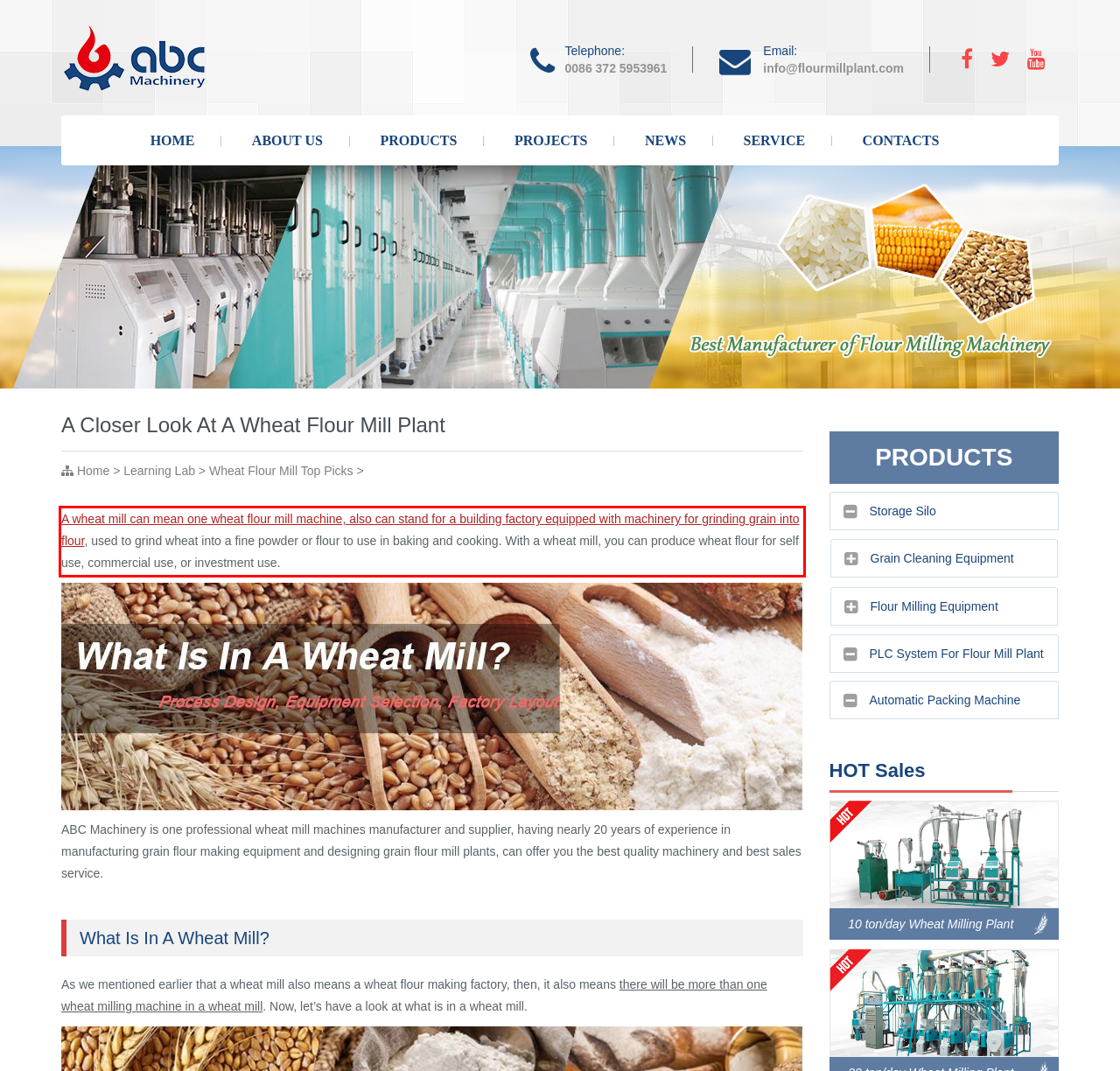Within the provided webpage screenshot, find the red rectangle bounding box and perform OCR to obtain the text content.

A wheat mill can mean one wheat flour mill machine, also can stand for a building factory equipped with machinery for grinding grain into flour, used to grind wheat into a fine powder or flour to use in baking and cooking. With a wheat mill, you can produce wheat flour for self use, commercial use, or investment use.